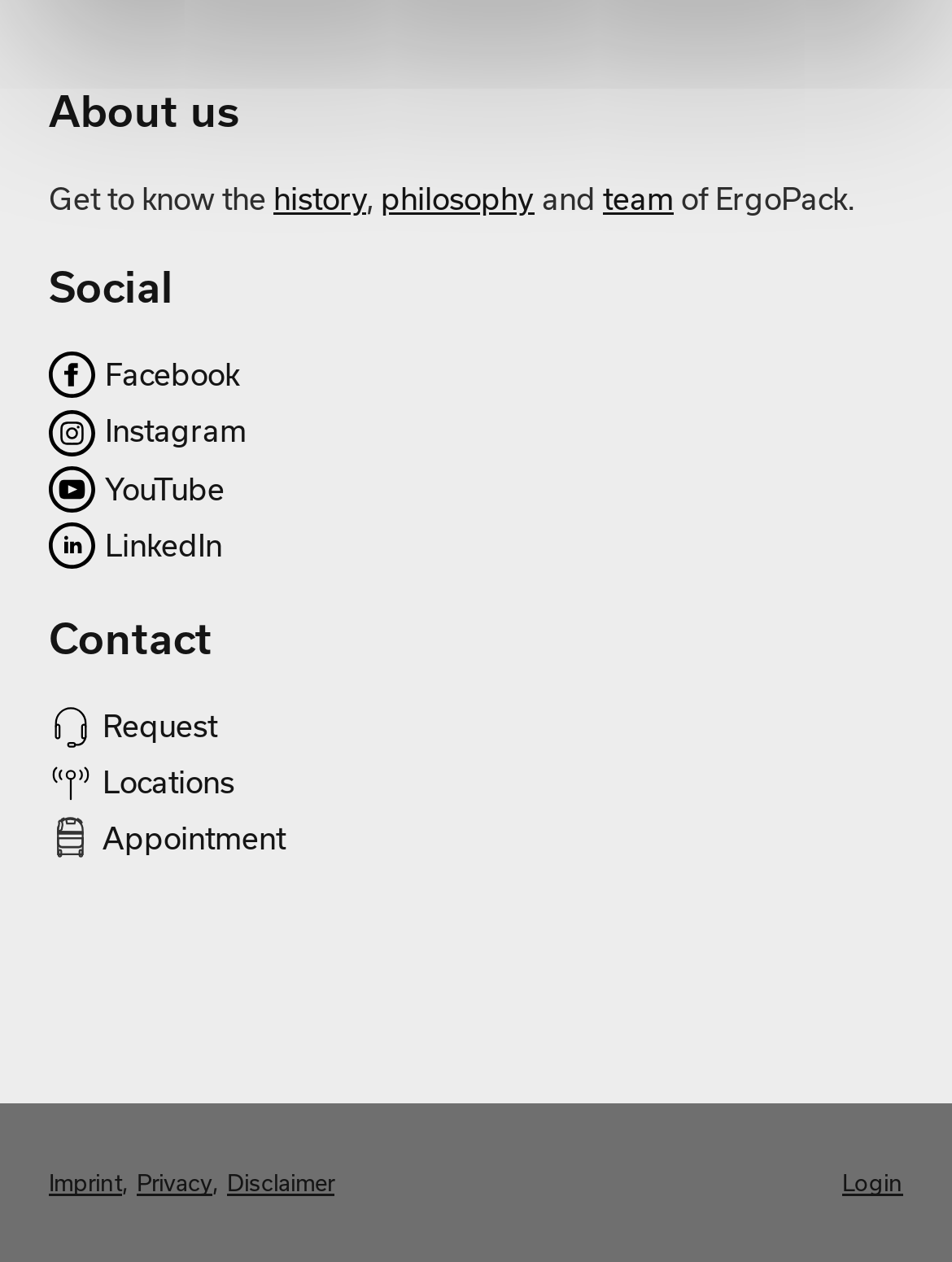Analyze the image and give a detailed response to the question:
What is the company name?

The company name can be found in the text 'and team of ErgoPack.' which is a part of the 'About us' section.